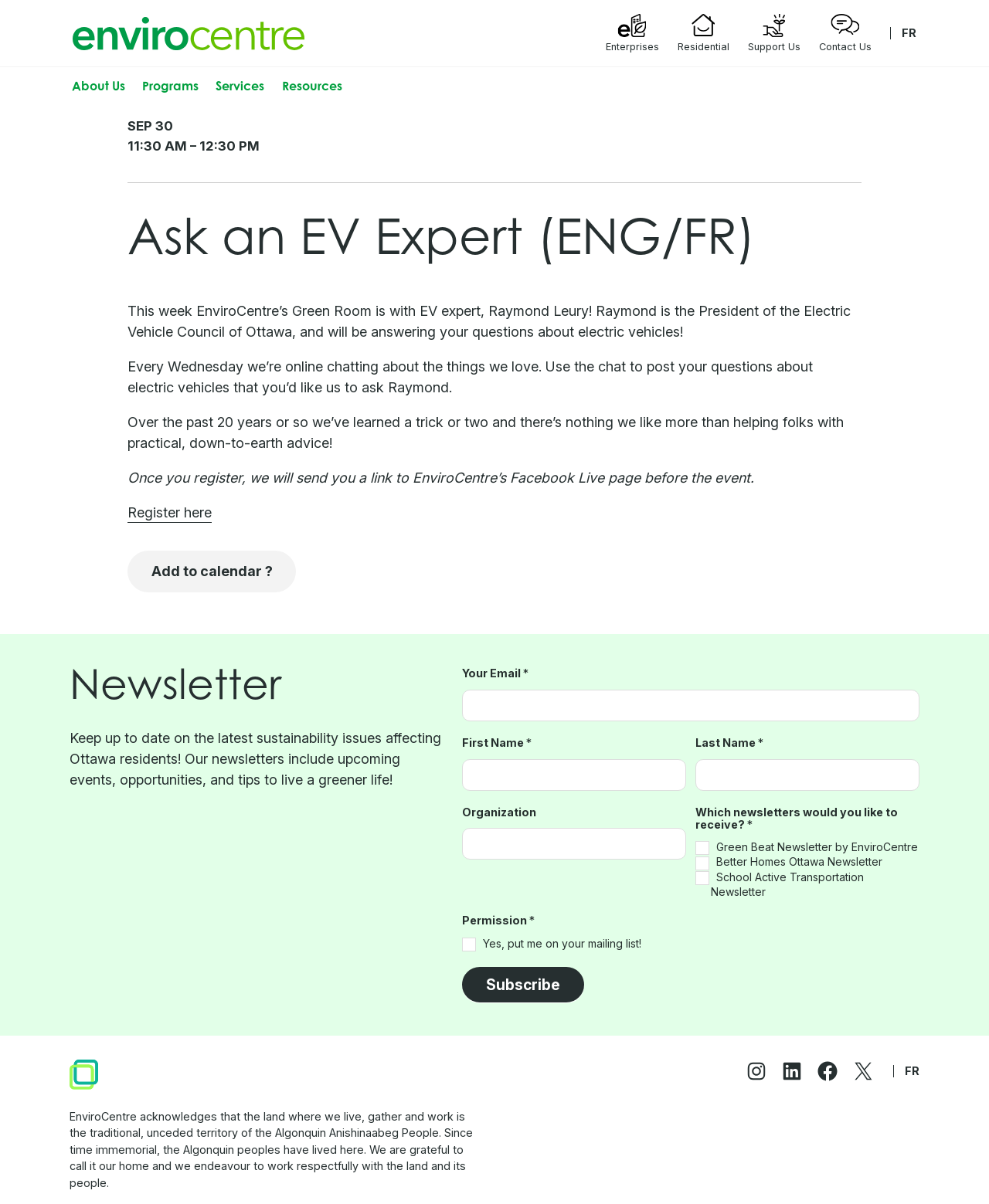Using the format (top-left x, top-left y, bottom-right x, bottom-right y), provide the bounding box coordinates for the described UI element. All values should be floating point numbers between 0 and 1: Our Events

[0.665, 0.217, 0.91, 0.231]